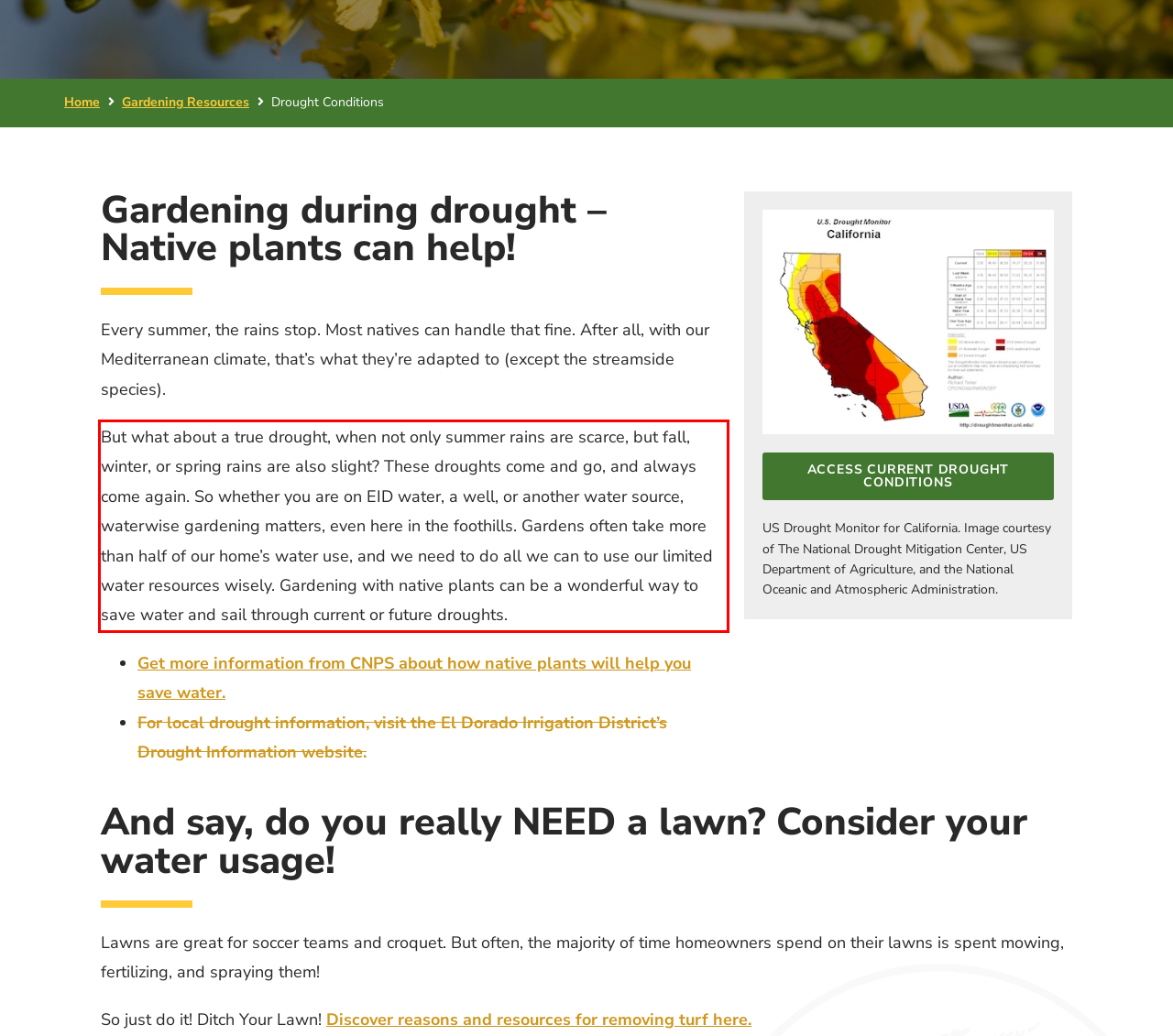Observe the screenshot of the webpage, locate the red bounding box, and extract the text content within it.

But what about a true drought, when not only summer rains are scarce, but fall, winter, or spring rains are also slight? These droughts come and go, and always come again. So whether you are on EID water, a well, or another water source, waterwise gardening matters, even here in the foothills. Gardens often take more than half of our home’s water use, and we need to do all we can to use our limited water resources wisely. Gardening with native plants can be a wonderful way to save water and sail through current or future droughts.